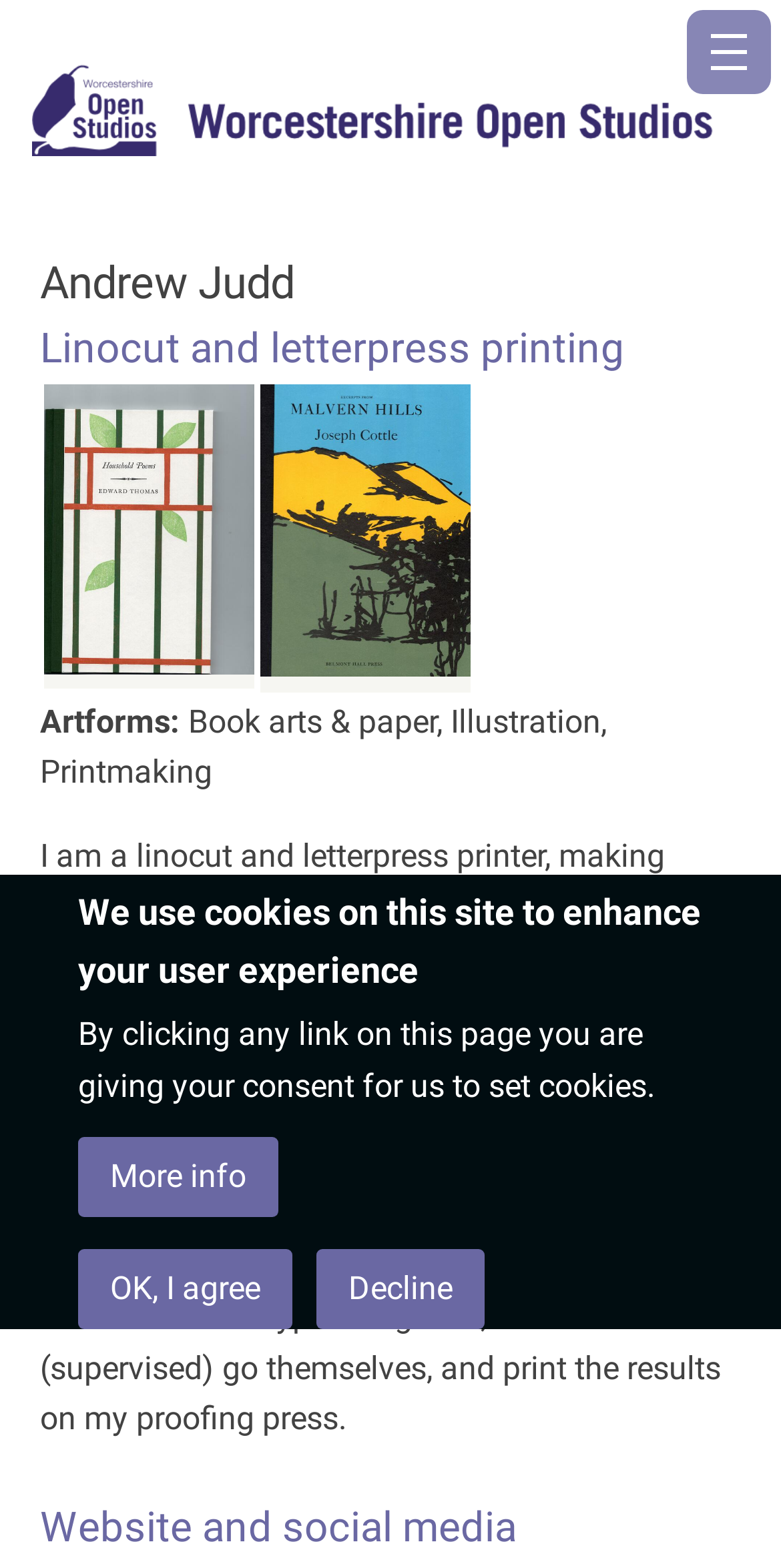Identify the bounding box coordinates of the region that needs to be clicked to carry out this instruction: "Read about Linocut and letterpress printing". Provide these coordinates as four float numbers ranging from 0 to 1, i.e., [left, top, right, bottom].

[0.051, 0.206, 0.949, 0.238]